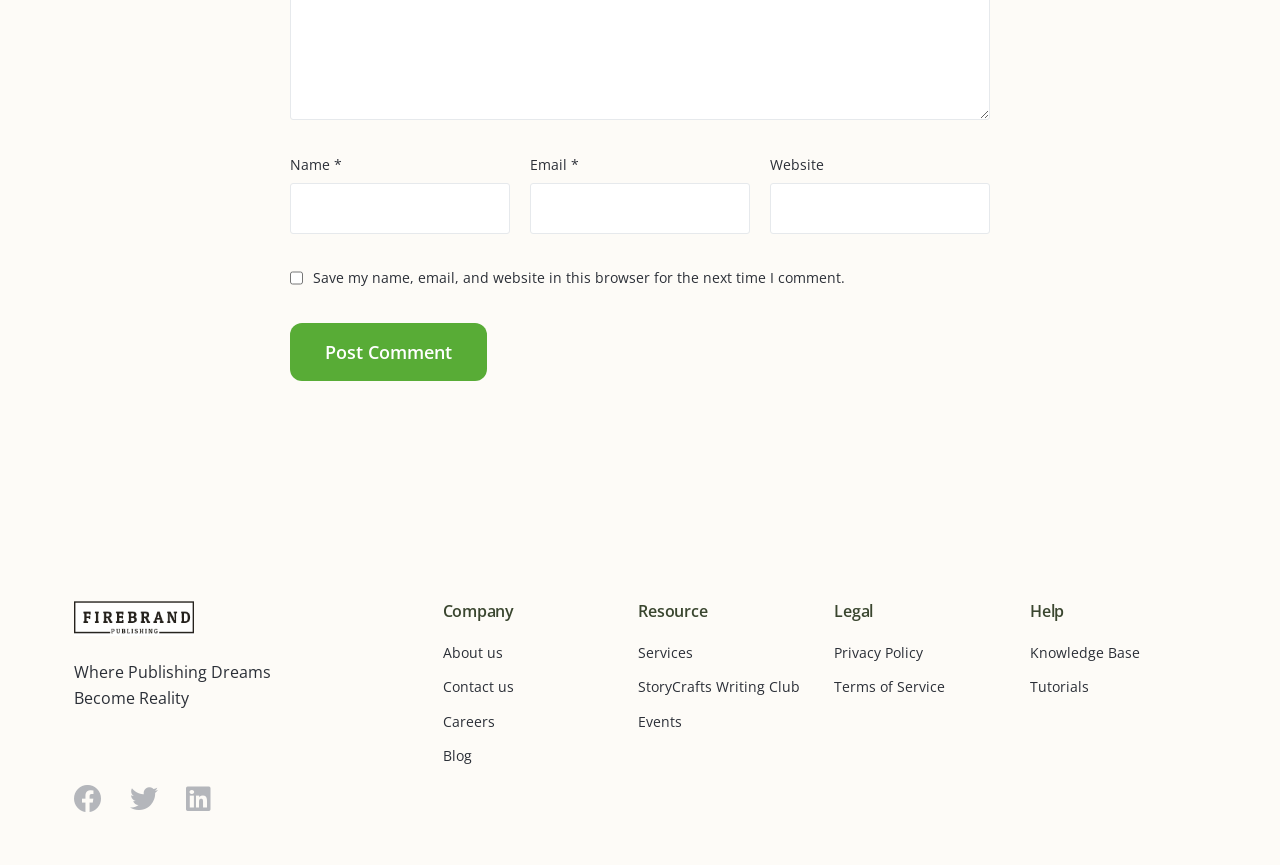Determine the bounding box coordinates of the clickable region to execute the instruction: "Check the Save my name, email, and website in this browser for the next time I comment checkbox". The coordinates should be four float numbers between 0 and 1, denoted as [left, top, right, bottom].

[0.227, 0.304, 0.237, 0.339]